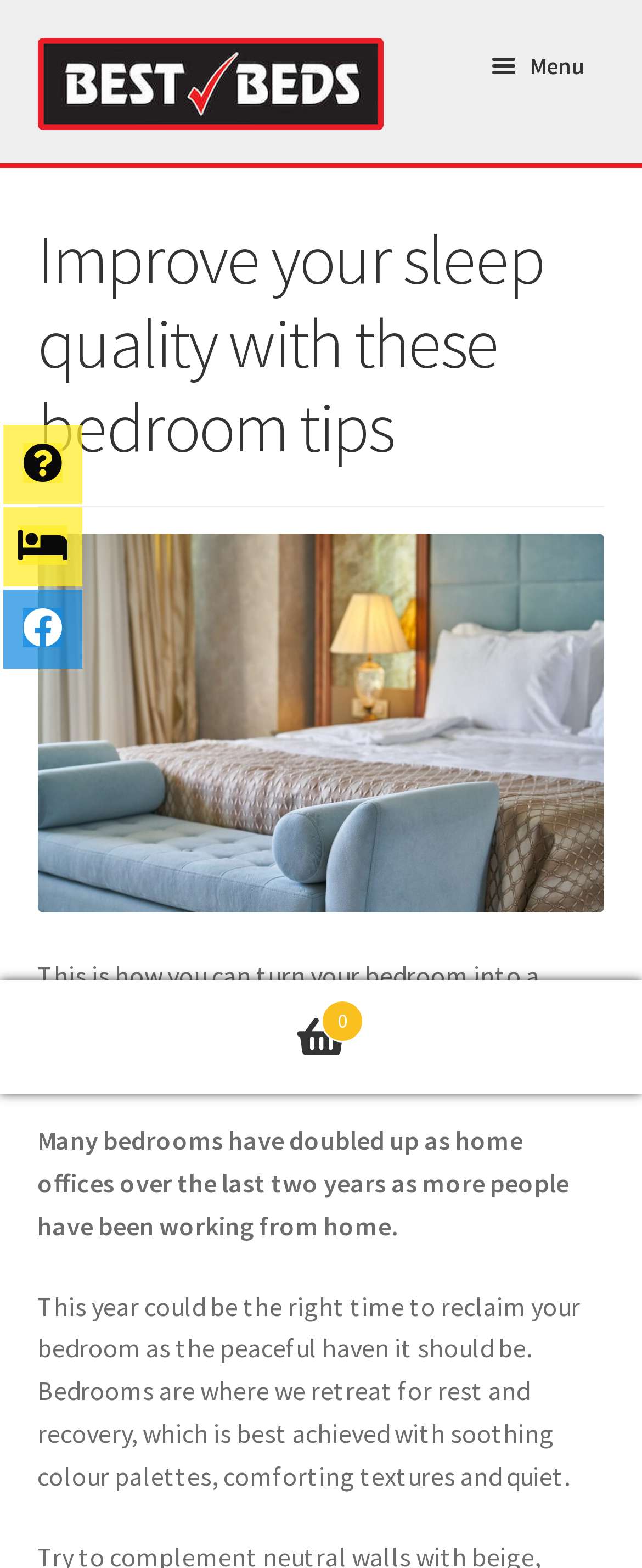Please indicate the bounding box coordinates of the element's region to be clicked to achieve the instruction: "Click on the 'Best Beds' link". Provide the coordinates as four float numbers between 0 and 1, i.e., [left, top, right, bottom].

[0.058, 0.024, 0.634, 0.083]